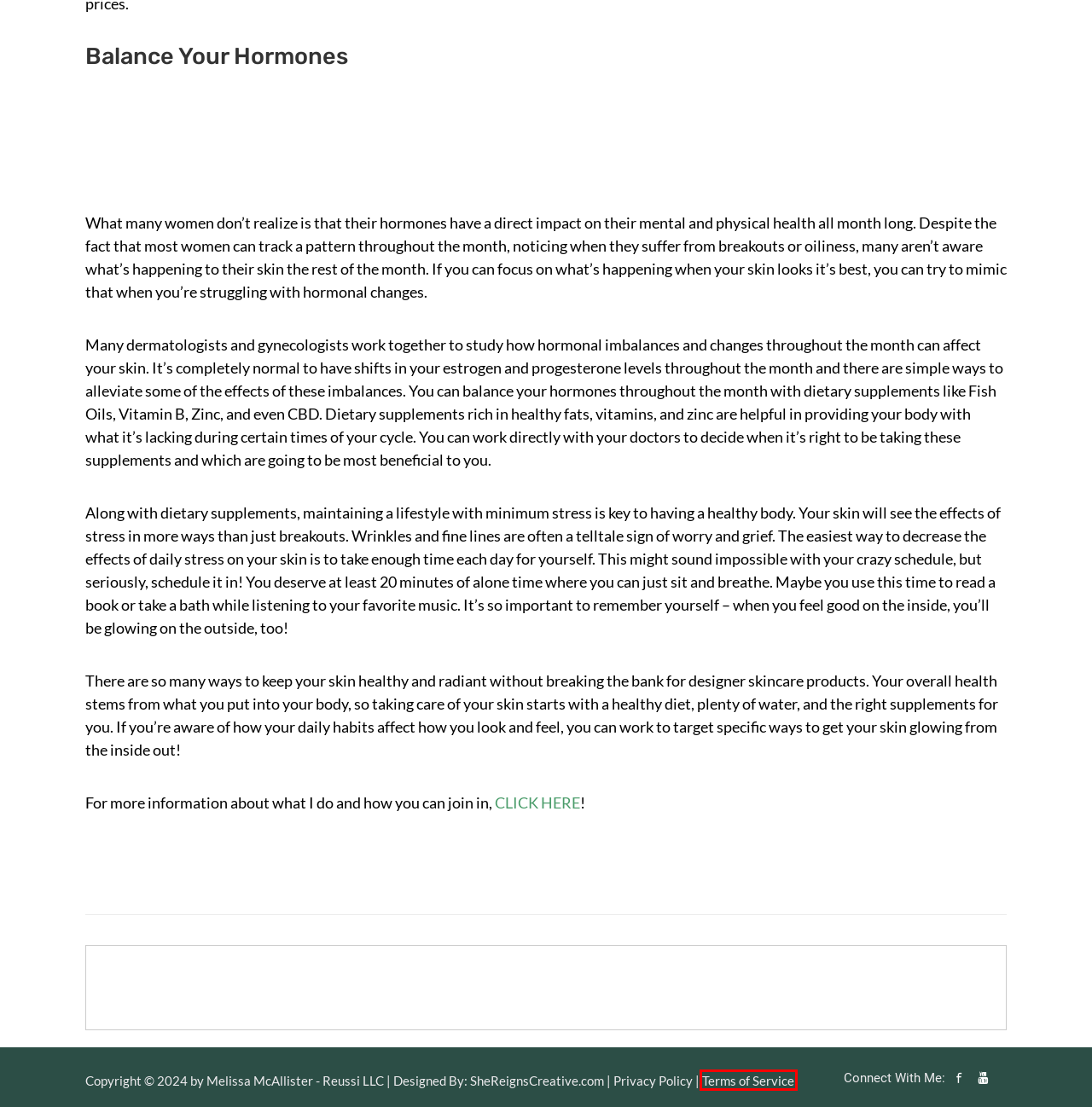Analyze the webpage screenshot with a red bounding box highlighting a UI element. Select the description that best matches the new webpage after clicking the highlighted element. Here are the options:
A. She Reigns Creative
B. Ebooks | Melissa McAllister
C. Podcasts | Melissa McAllister
D. Contact | Melissa McAllister
E. Melissa McAllister- Fitness | Fasting | Family | Fat
F. Blog
G. Terms of Service | Melissa McAllister
H. The MADE Diet Course

G